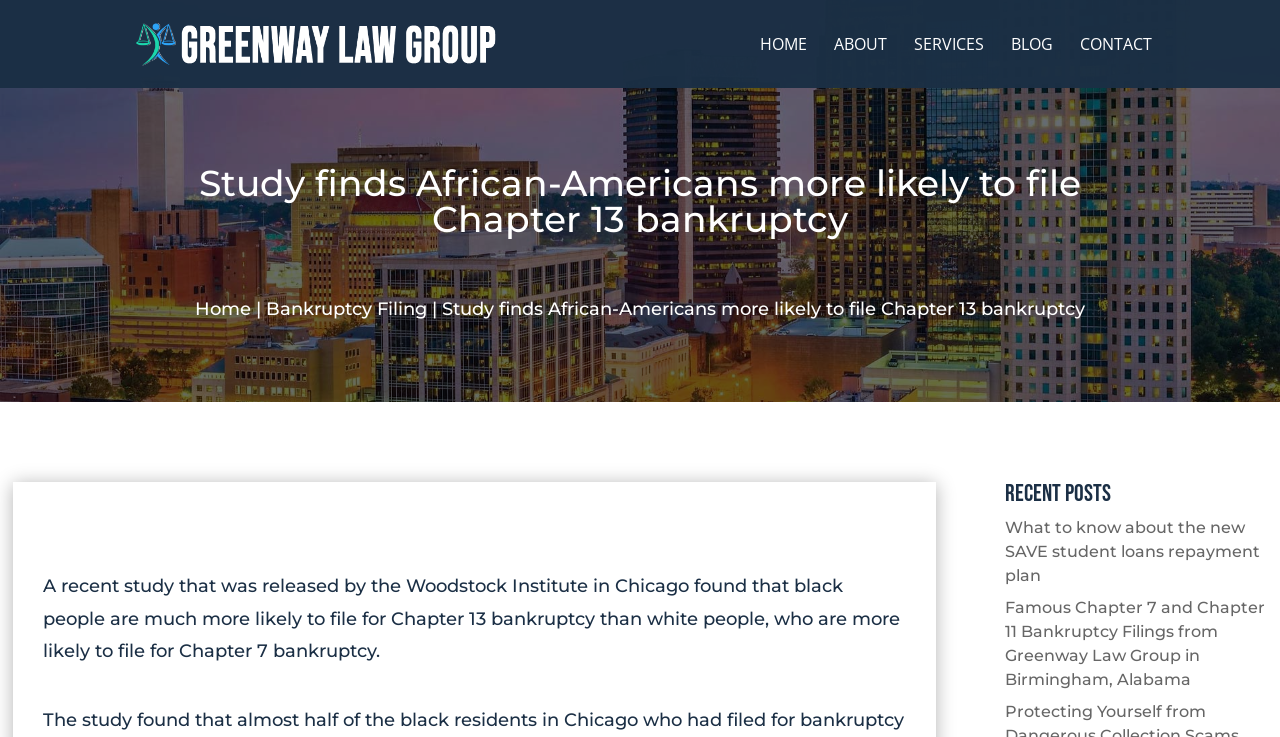Find the bounding box coordinates for the element that must be clicked to complete the instruction: "Click the 'What to know about the new SAVE student loans repayment plan' link". The coordinates should be four float numbers between 0 and 1, indicated as [left, top, right, bottom].

[0.785, 0.703, 0.985, 0.794]